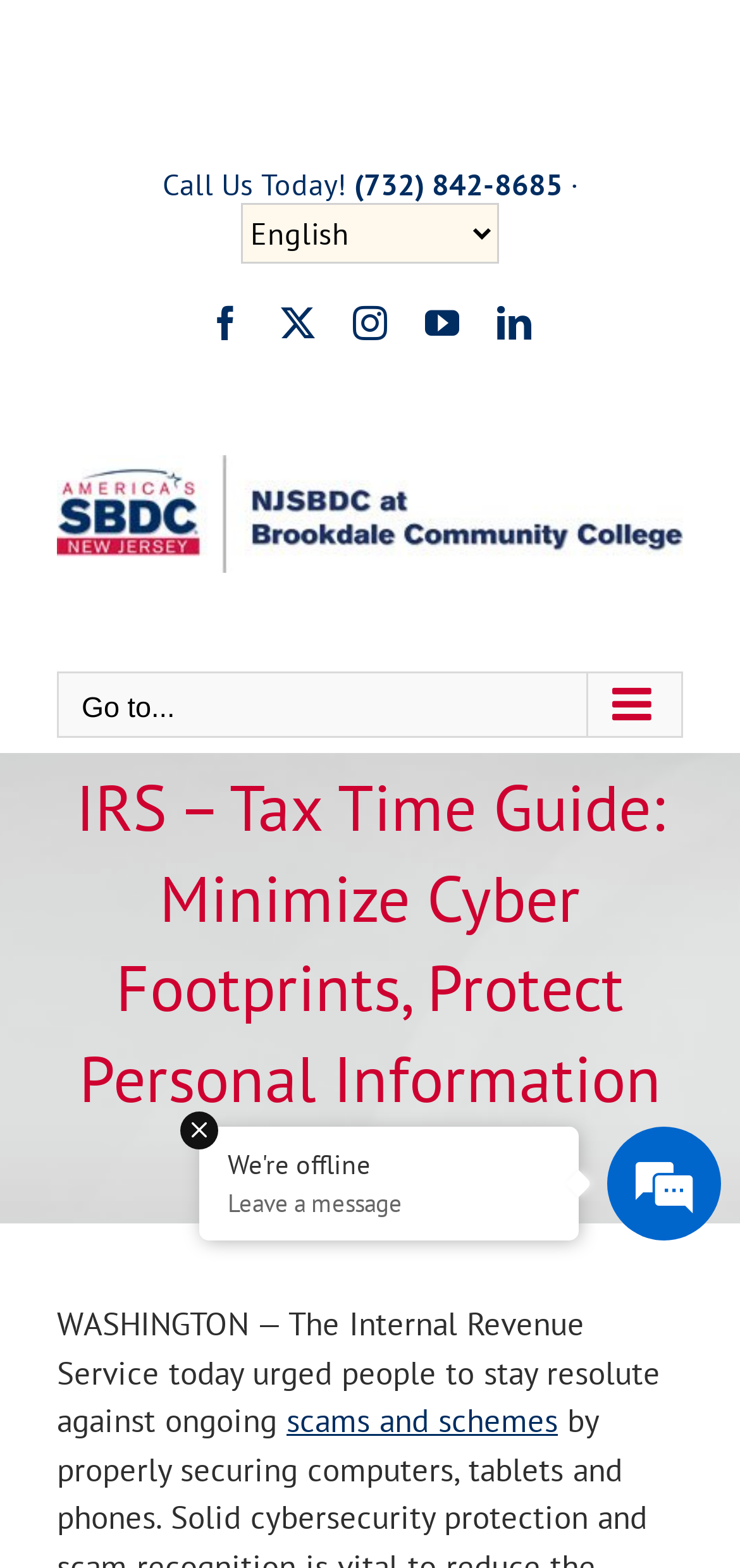Pinpoint the bounding box coordinates of the element to be clicked to execute the instruction: "Read about scams and schemes".

[0.387, 0.893, 0.754, 0.92]